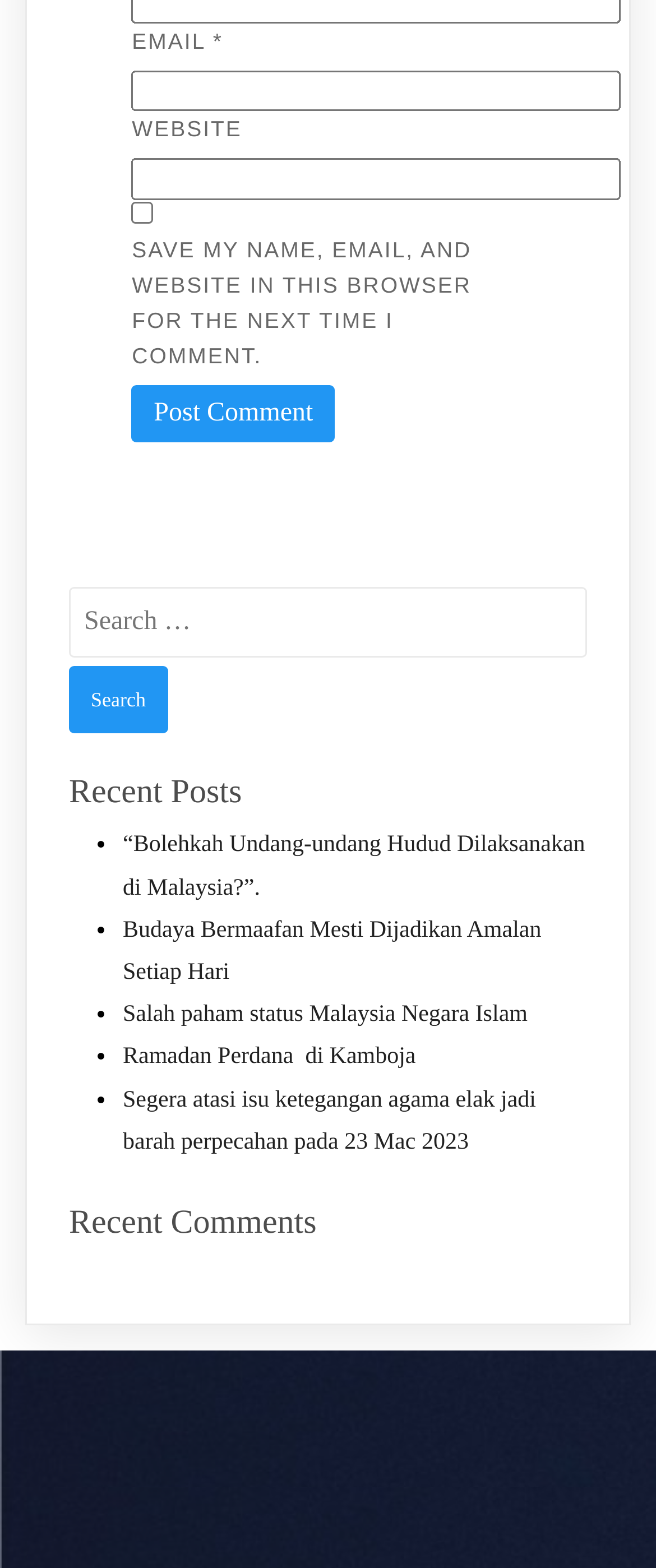Locate the bounding box coordinates of the clickable element to fulfill the following instruction: "Post a comment". Provide the coordinates as four float numbers between 0 and 1 in the format [left, top, right, bottom].

[0.201, 0.246, 0.511, 0.283]